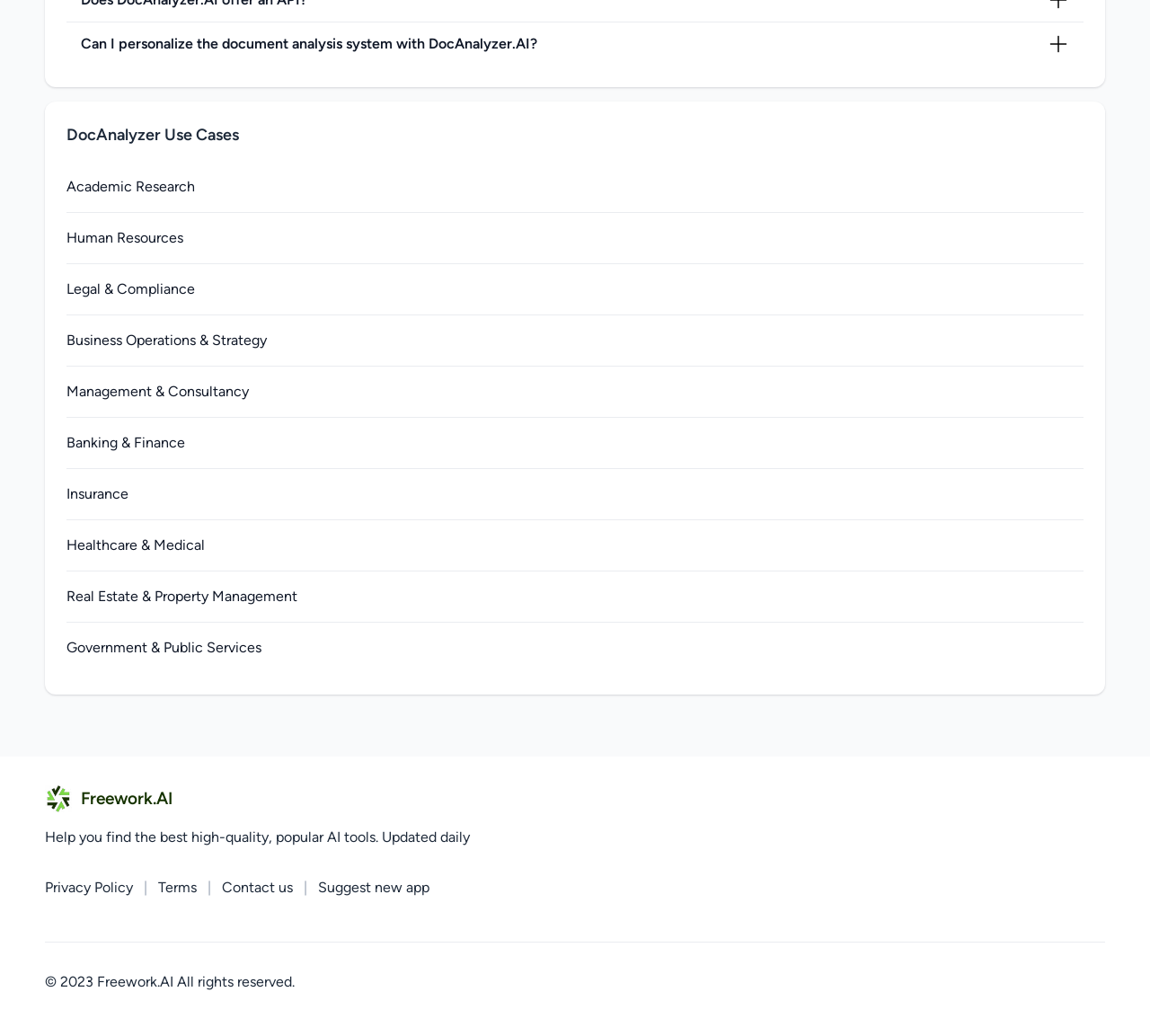Observe the image and answer the following question in detail: What is the copyright year of Freework.AI?

The webpage mentions '© 2023 Freework.AI All rights reserved.' which indicates the copyright year.